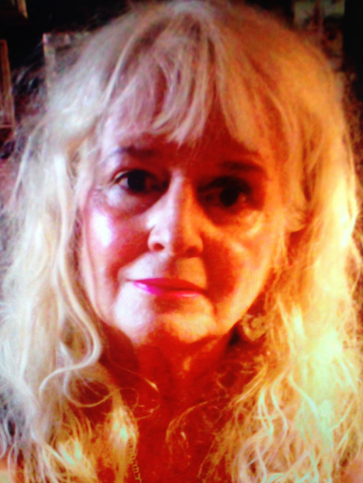Provide a comprehensive description of the image.

The image features a close-up portrait of a woman with long, wavy blonde hair, illuminated softly to highlight her facial features. She has a serene expression, with light reflecting on her skin, suggesting a warm and inviting presence. Her lips are painted in a subtle pink shade, complementing her natural look. This portrait is associated with Gillian Patterson, a jazz musician, conveying a sense of intimacy and connection to her musical artistry. The soft focus background enhances her presence, drawing attention to her captivating expression that invites viewers to explore her music and lyrical depth.